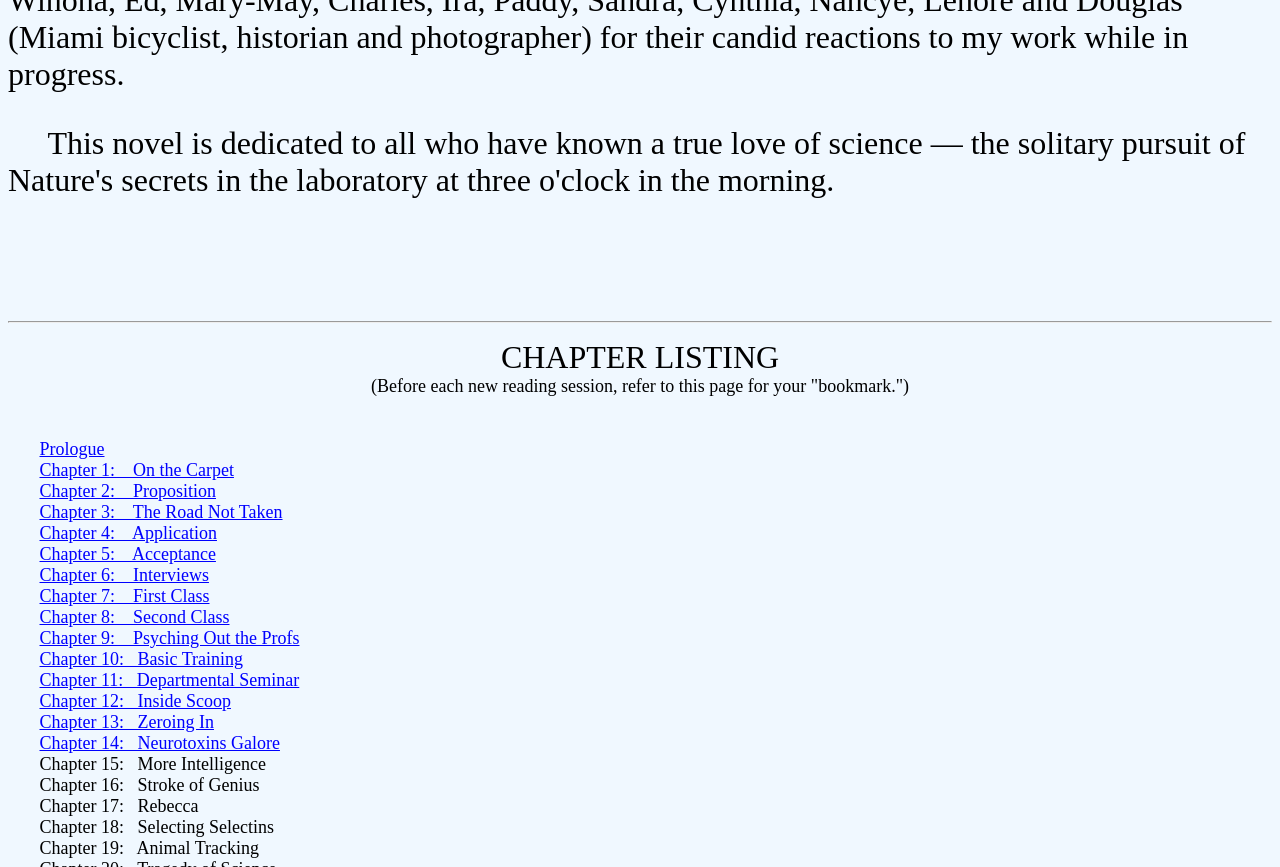Please provide the bounding box coordinates in the format (top-left x, top-left y, bottom-right x, bottom-right y). Remember, all values are floating point numbers between 0 and 1. What is the bounding box coordinate of the region described as: Chapter 1: On the Carpet

[0.031, 0.531, 0.183, 0.554]